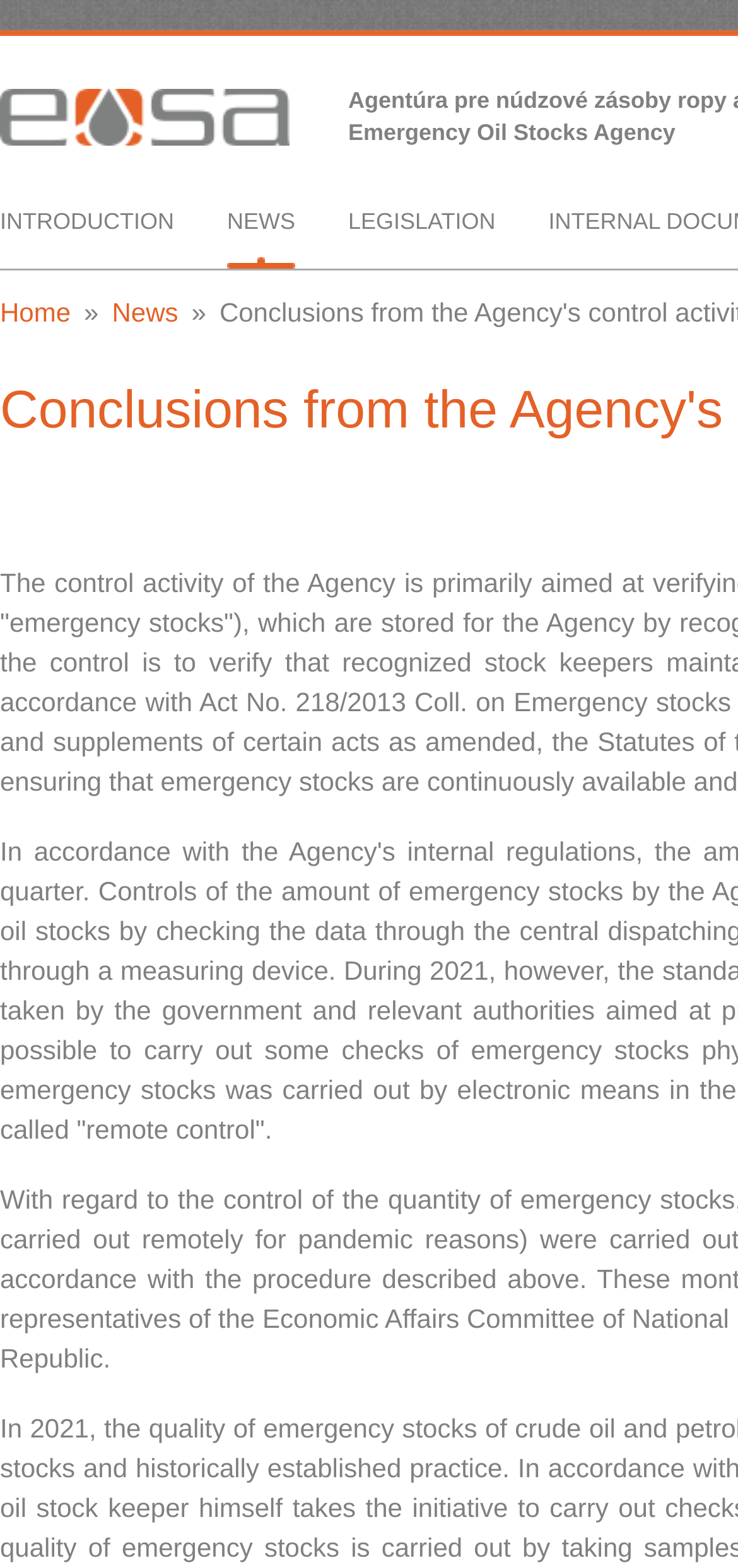Find the main header of the webpage and produce its text content.

Conclusions from the Agency's control activities in 2021